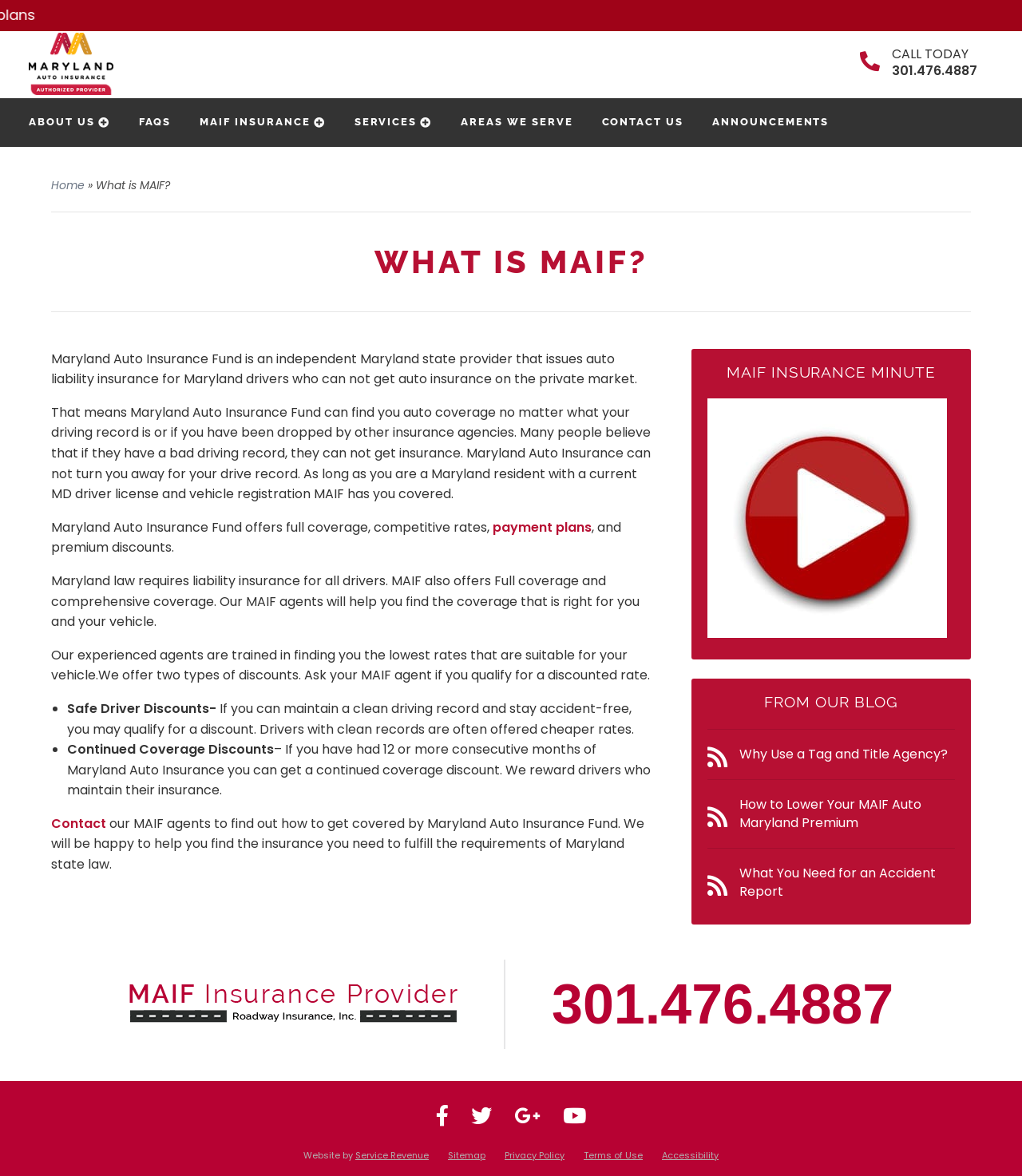What is the phone number to call for MAIF insurance?
Refer to the image and provide a one-word or short phrase answer.

301.476.4887